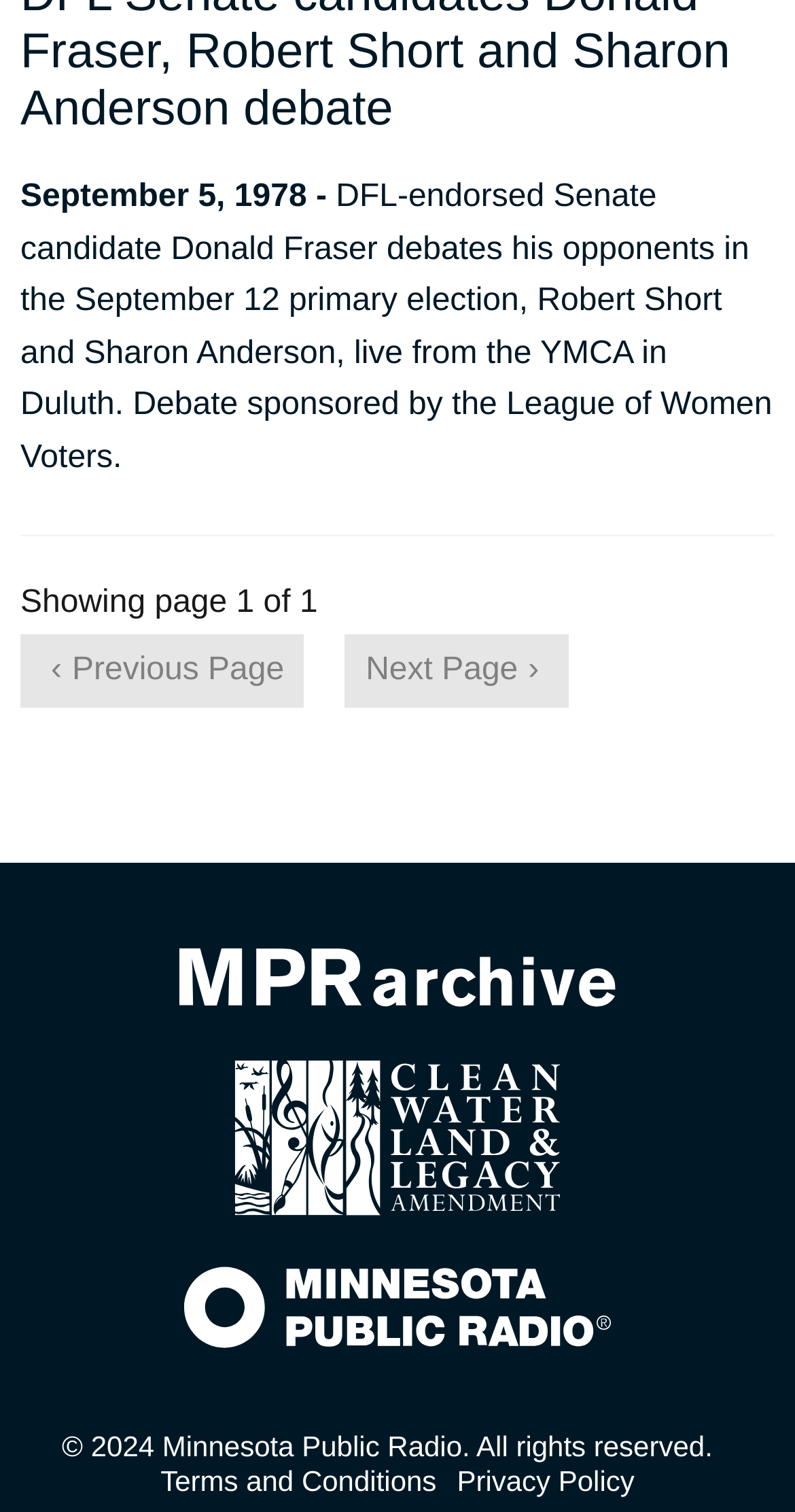What is the purpose of the links at the bottom?
Observe the image and answer the question with a one-word or short phrase response.

Terms and Conditions, Privacy Policy